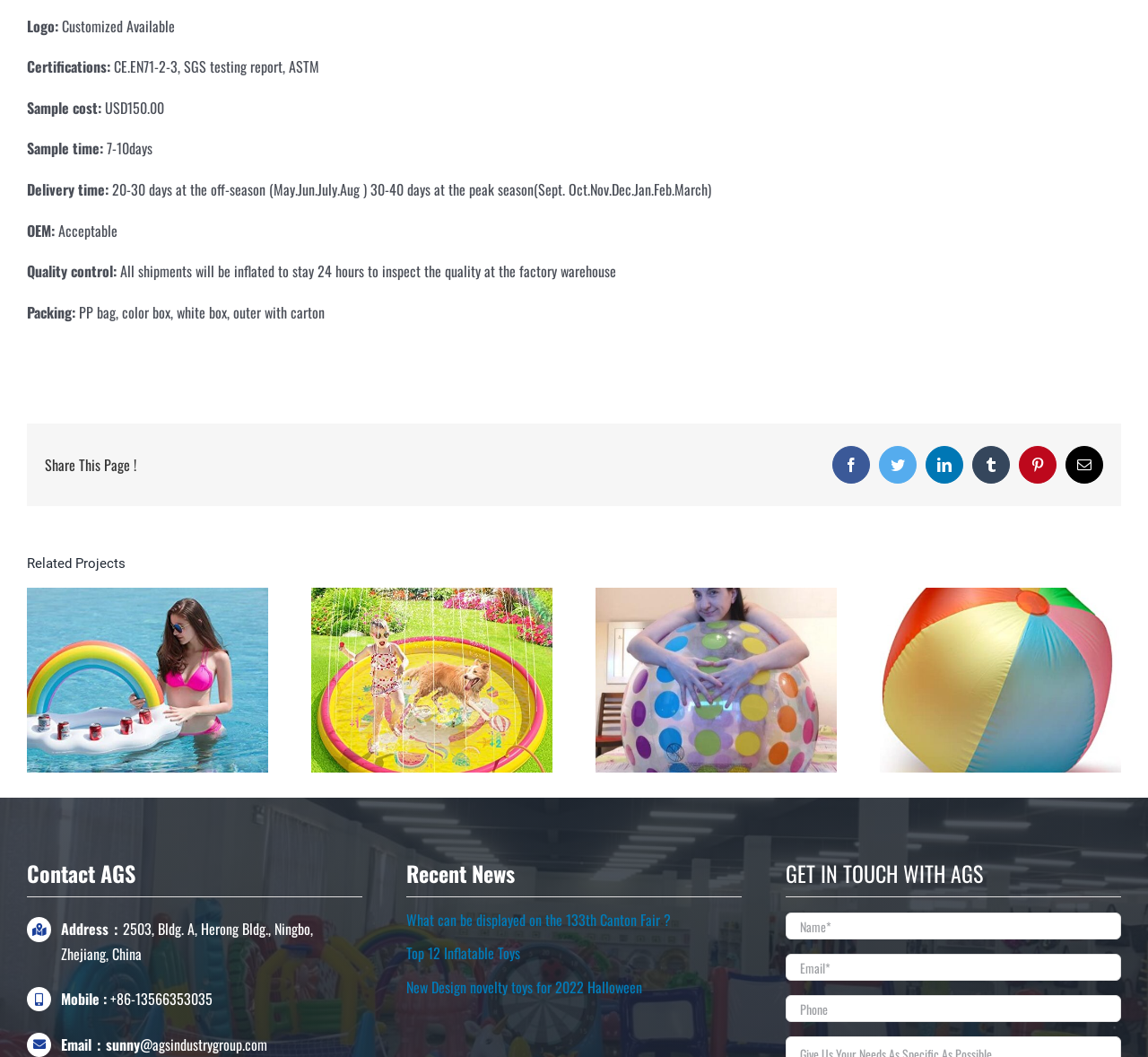How many related projects are shown?
Answer with a single word or phrase, using the screenshot for reference.

4